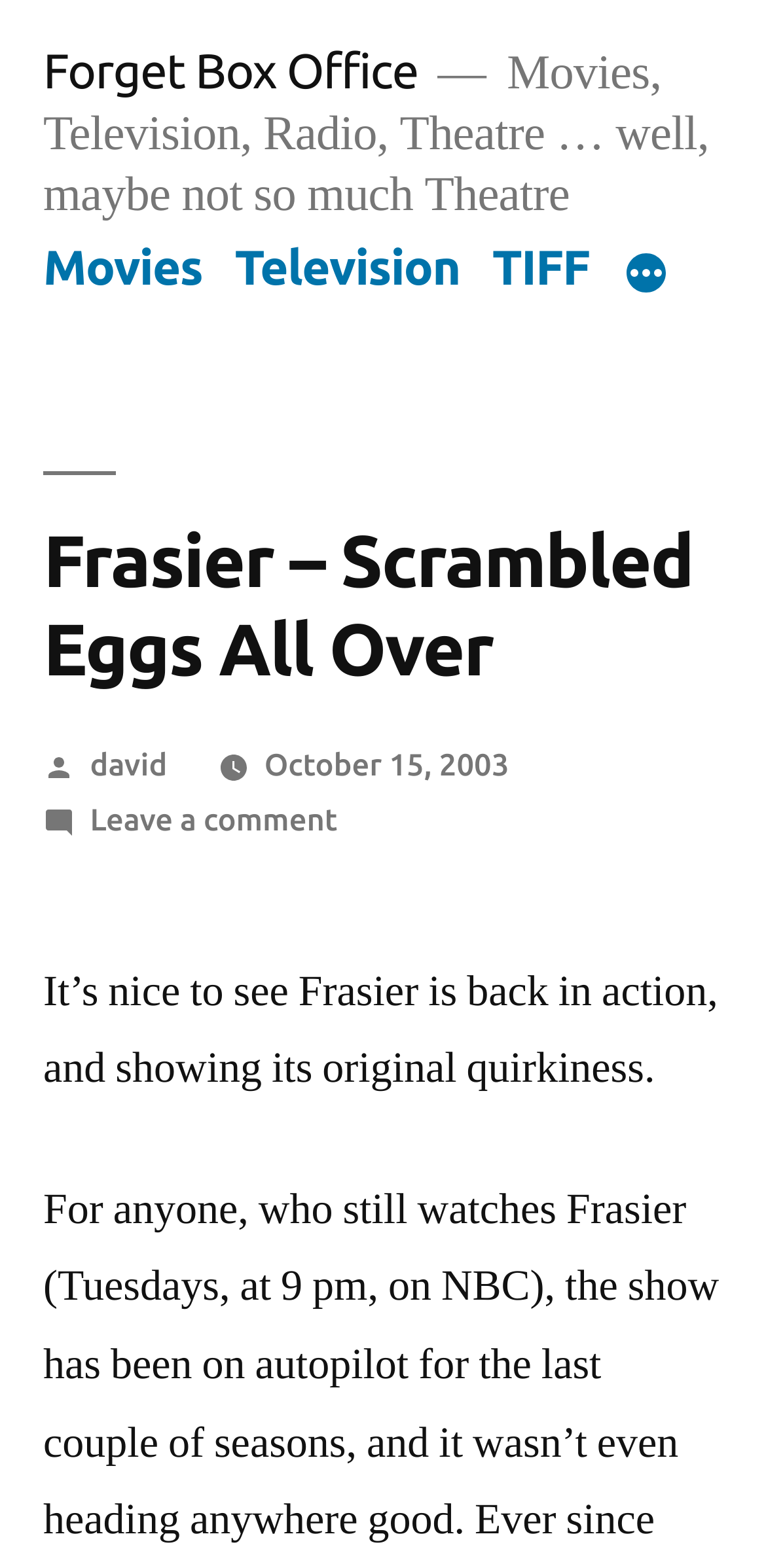Give an extensive and precise description of the webpage.

The webpage is about a TV show, specifically an episode of Frasier titled "Scrambled Eggs All Over". At the top, there is a link to "Forget Box Office" and a brief description of the website, which mentions various forms of media, including movies, television, radio, and theatre. 

Below this, there is a top menu with links to different categories, including "Movies", "Television", "TIFF", and a "More" button that expands to reveal additional options. 

The main content of the page is focused on the episode "Scrambled Eggs All Over", with a heading that displays the title. The author of the post, "david", is credited, along with the date "October 15, 2003". There is also a link to leave a comment on the post. 

The main text of the post is a brief summary of the episode, stating that it's nice to see Frasier back in action and showcasing its original quirkiness.